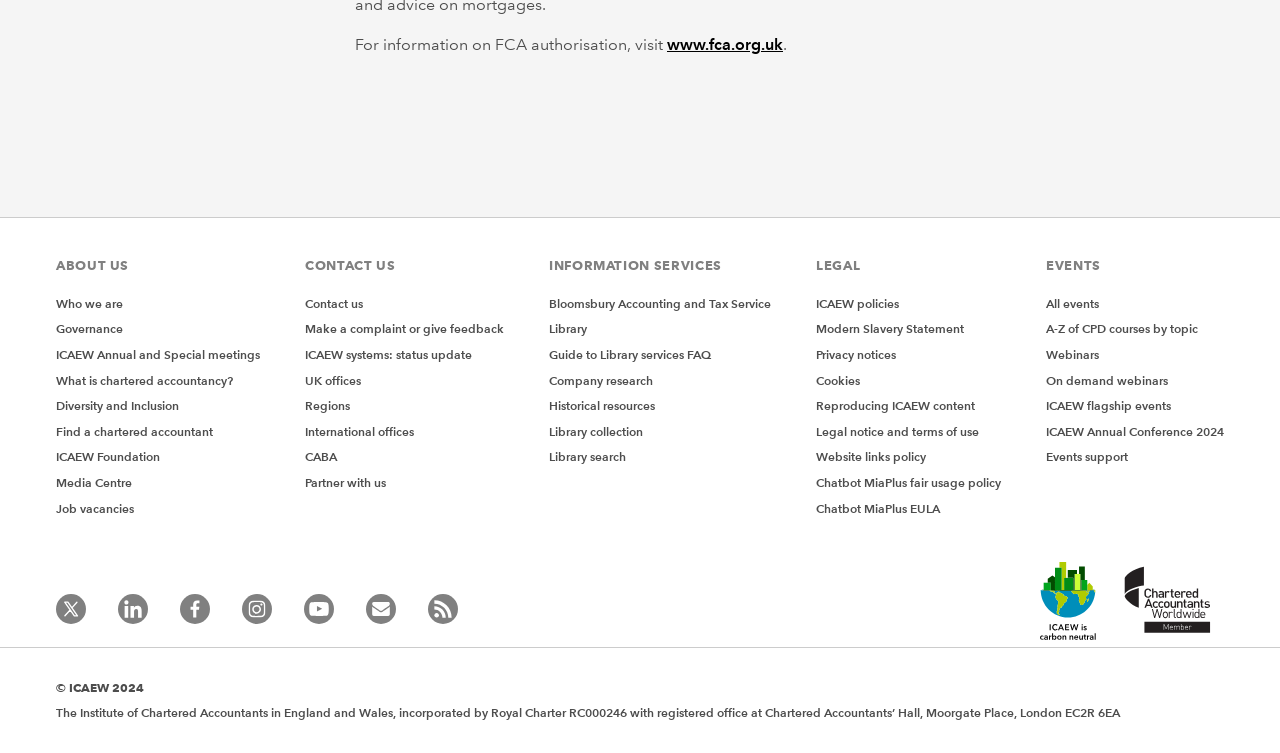Determine the bounding box coordinates for the UI element matching this description: "www.fca.org.uk".

[0.521, 0.047, 0.612, 0.072]